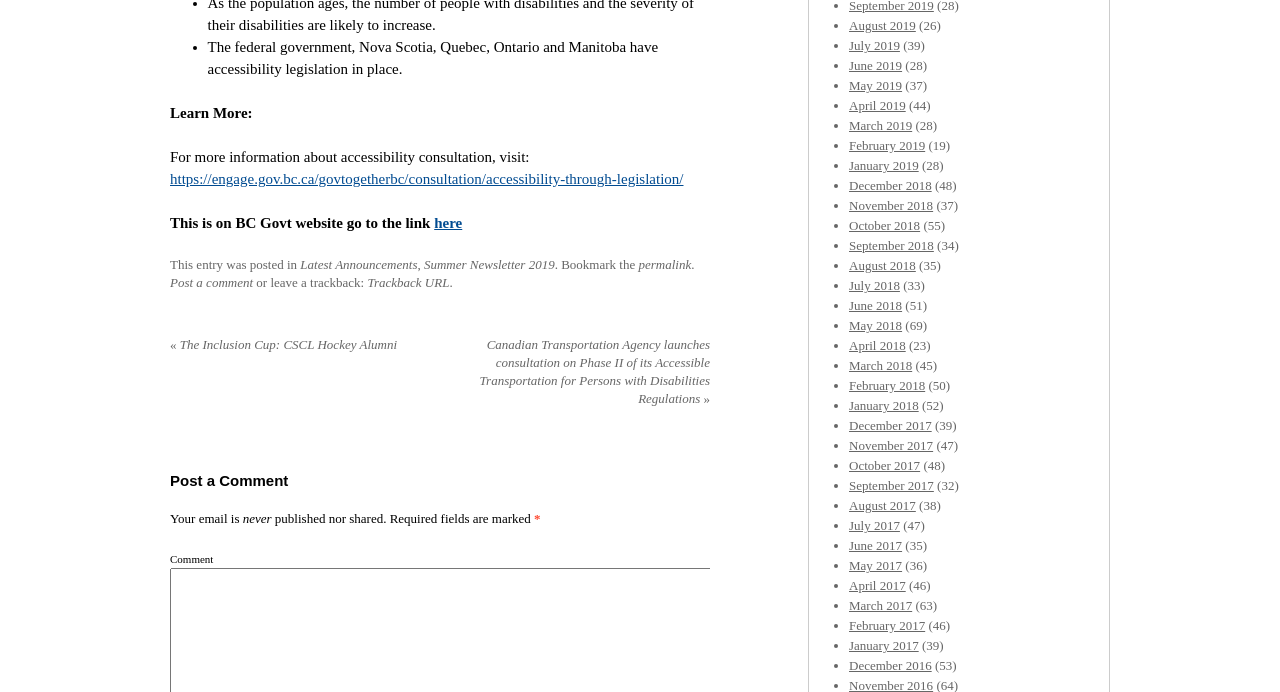Please specify the bounding box coordinates of the clickable region to carry out the following instruction: "Click on 'August 2019'". The coordinates should be four float numbers between 0 and 1, in the format [left, top, right, bottom].

[0.663, 0.027, 0.715, 0.048]